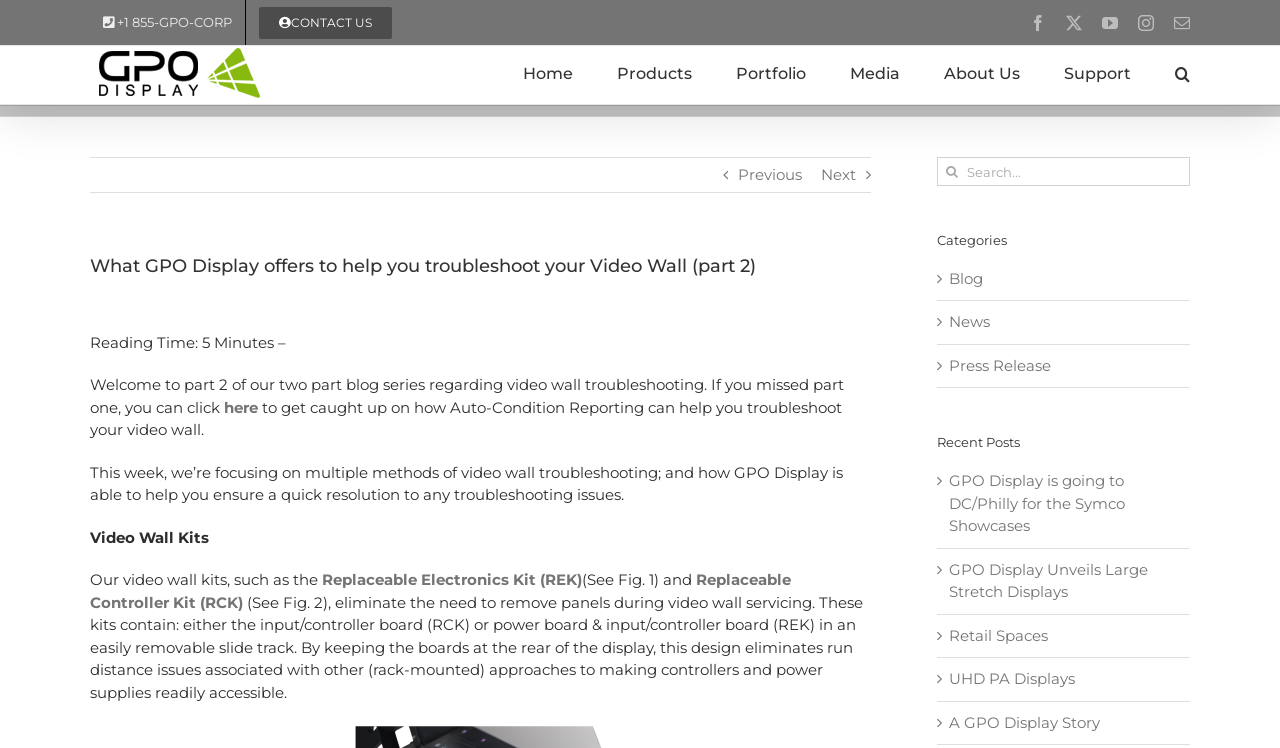Extract the text of the main heading from the webpage.

What GPO Display offers to help you troubleshoot your Video Wall (part 2)